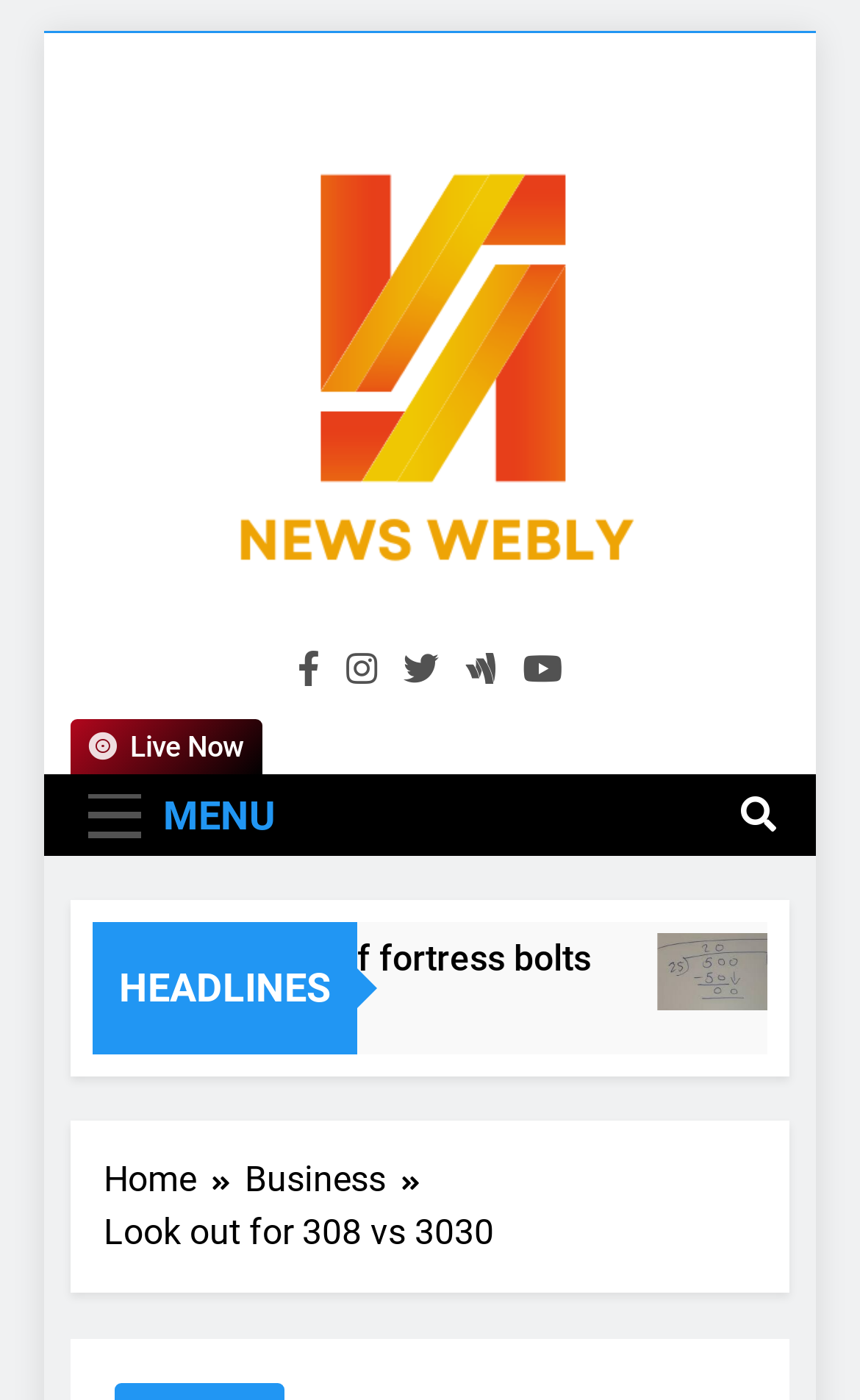Locate the bounding box coordinates of the clickable region to complete the following instruction: "Go to the live now page."

[0.082, 0.513, 0.305, 0.553]